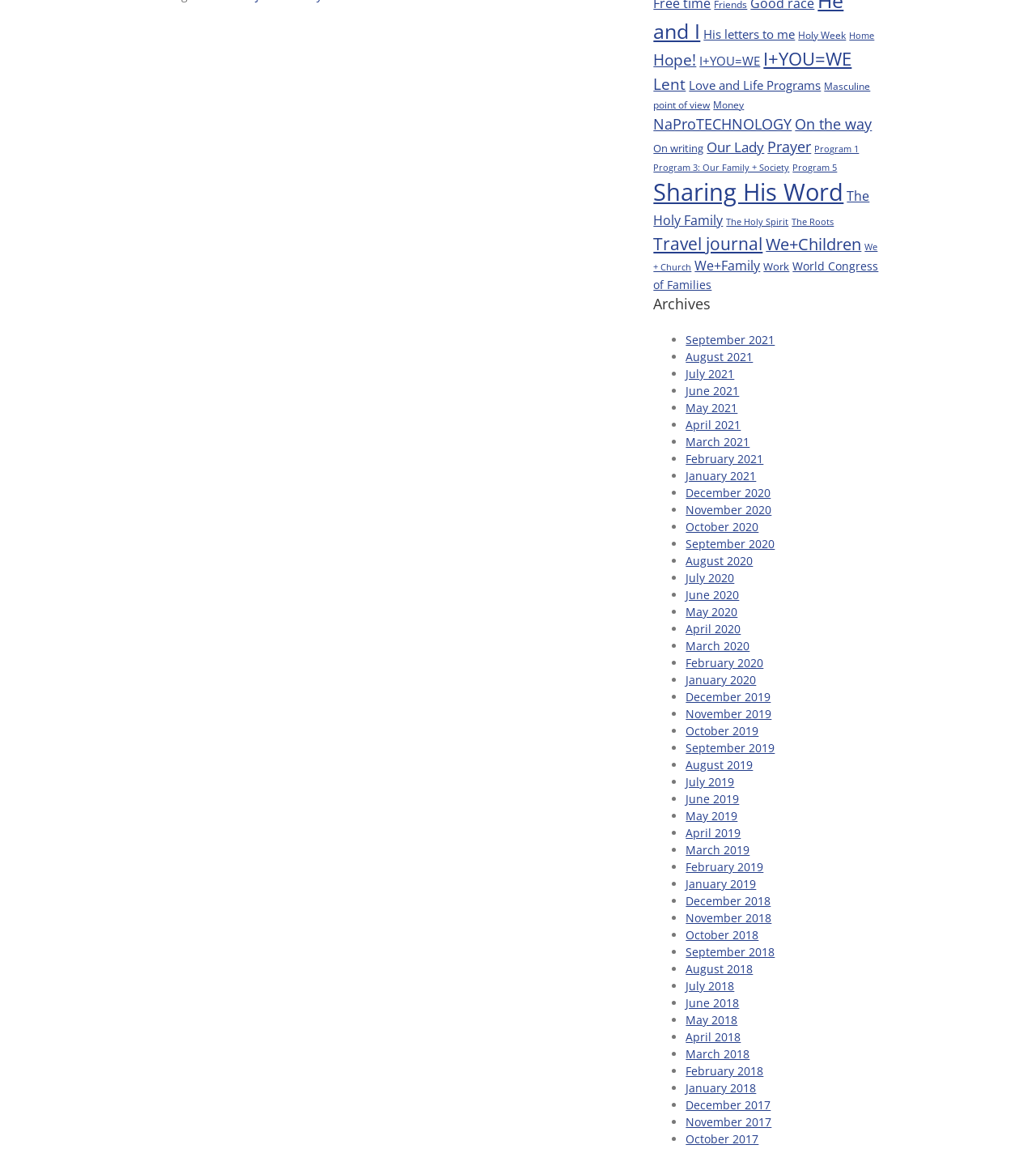Identify the bounding box coordinates for the UI element described as: "June 2021".

[0.662, 0.334, 0.714, 0.347]